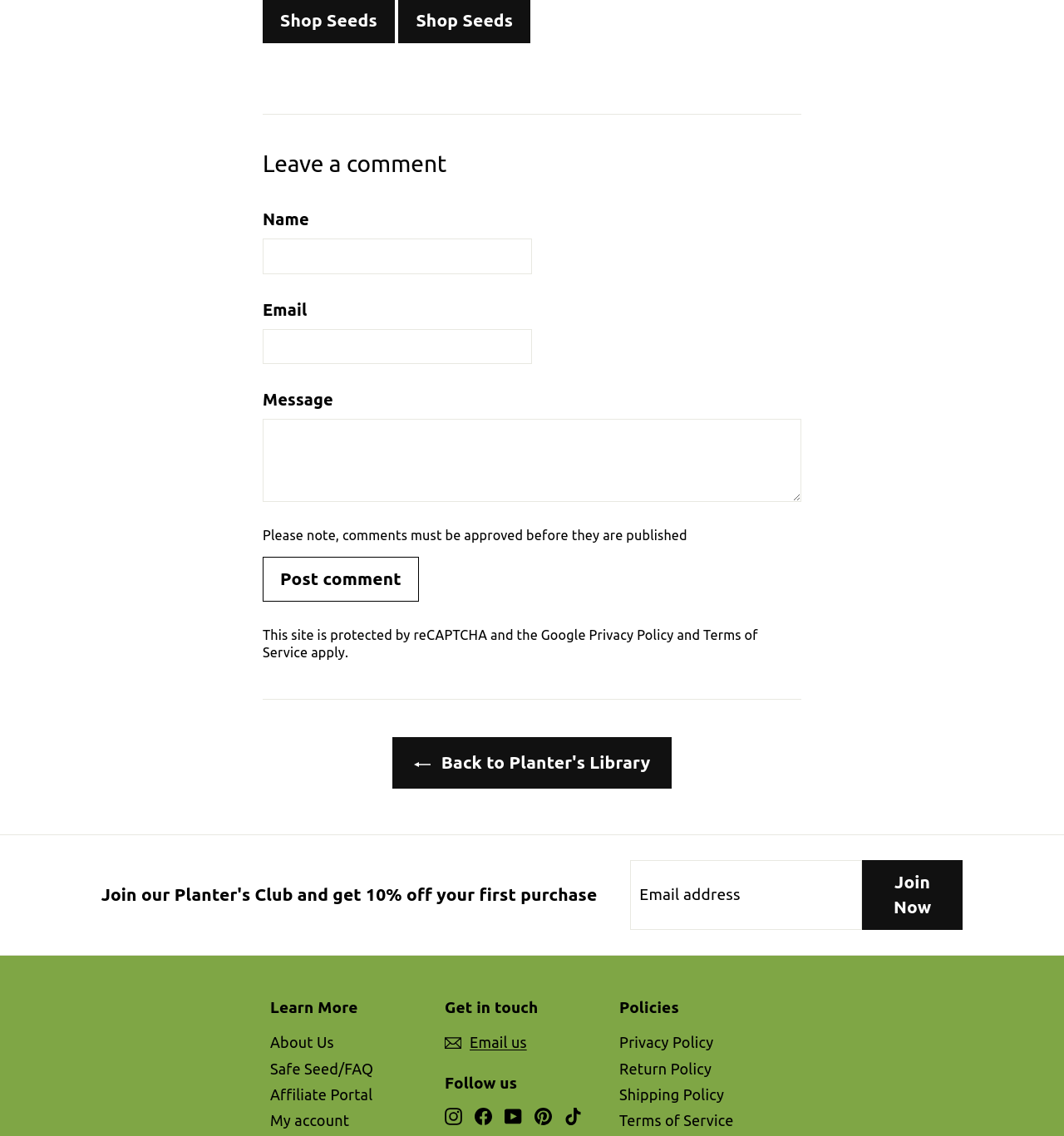Please identify the coordinates of the bounding box that should be clicked to fulfill this instruction: "Click the 'About Us' link".

[0.254, 0.907, 0.314, 0.929]